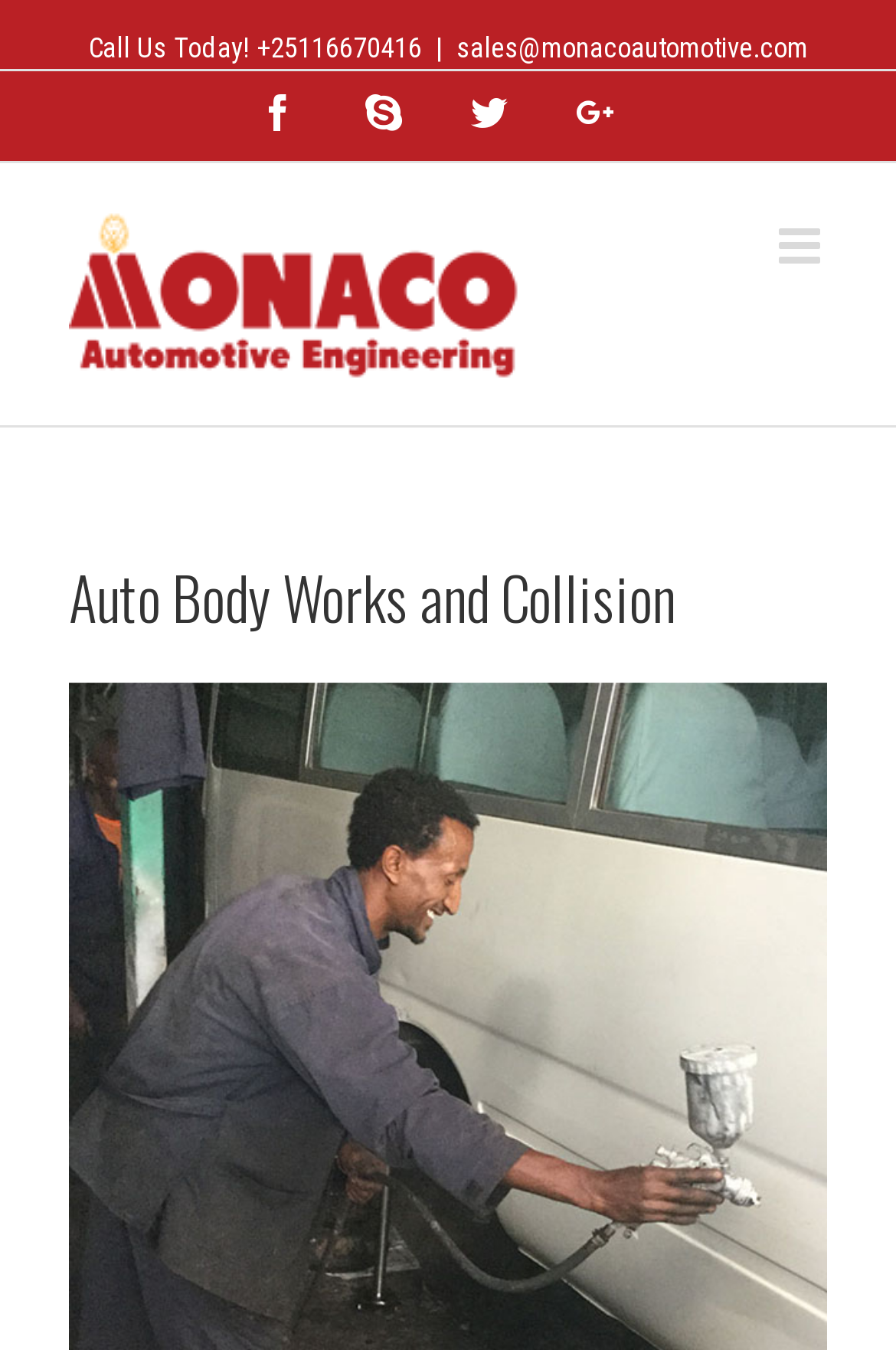Provide the bounding box coordinates for the UI element that is described by this text: "alt="Monaco Automotive Engineering"". The coordinates should be in the form of four float numbers between 0 and 1: [left, top, right, bottom].

[0.077, 0.155, 0.59, 0.281]